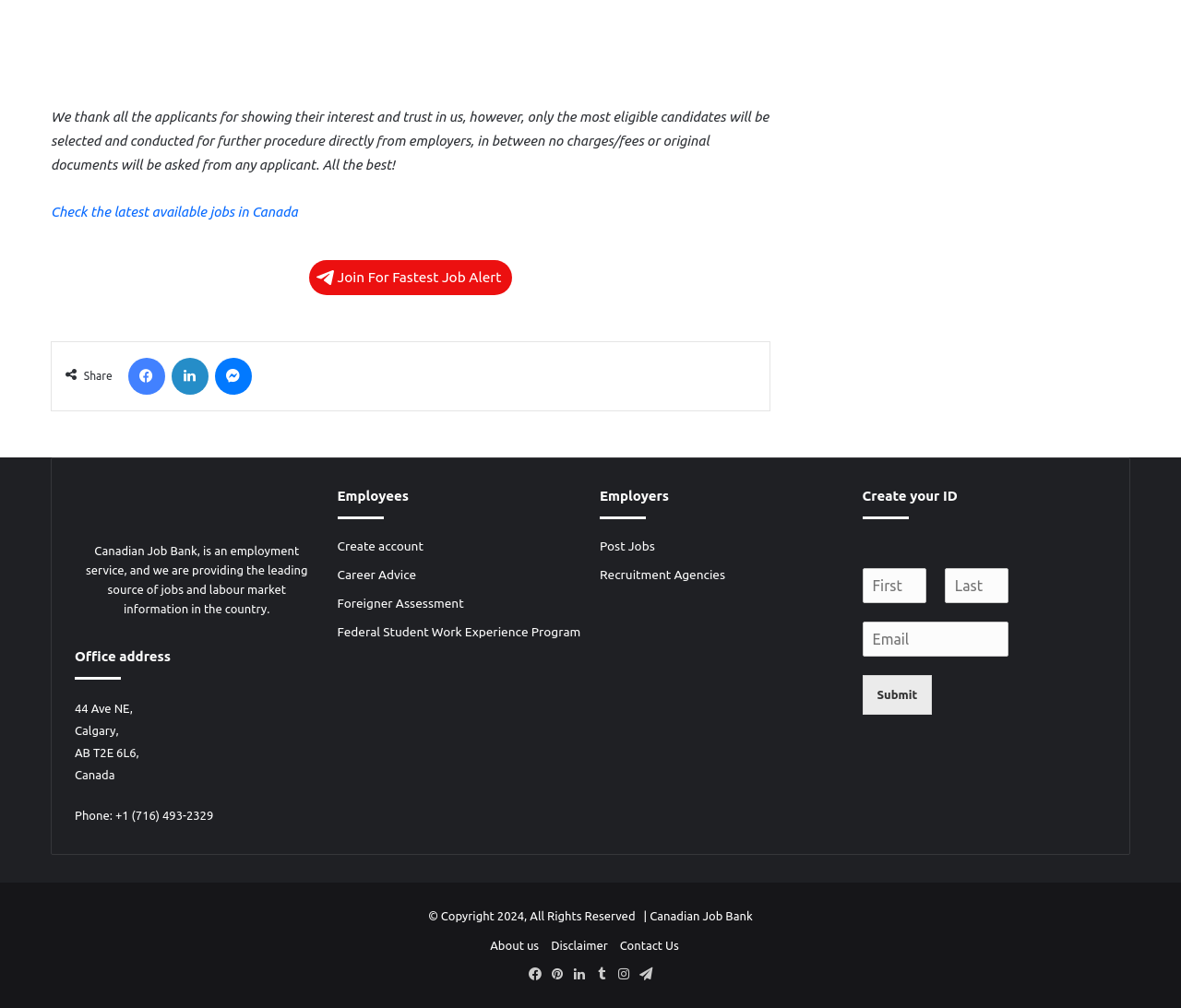Answer the question below using just one word or a short phrase: 
How many links are there under 'Employees'?

4